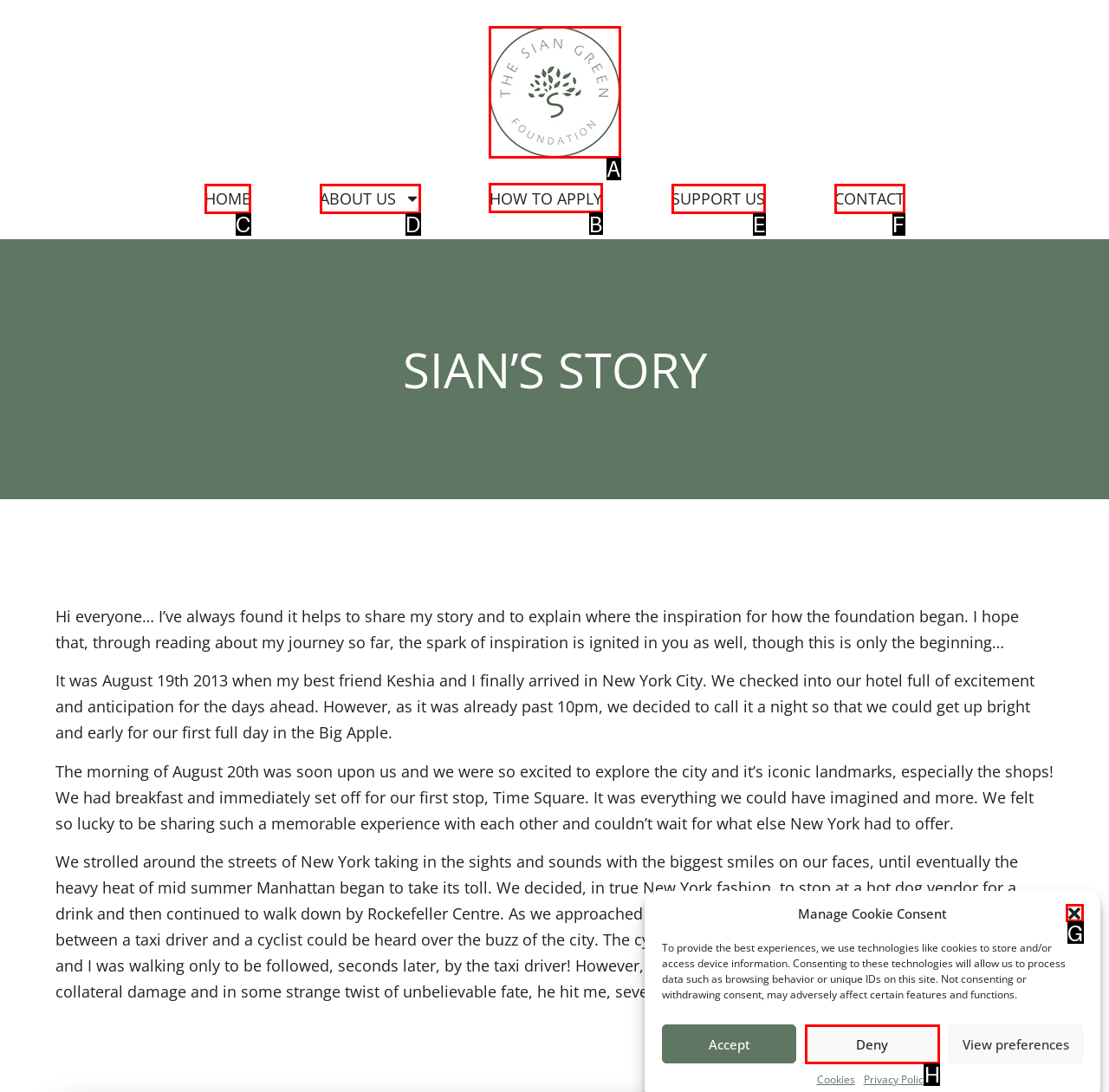Identify the correct lettered option to click in order to perform this task: Click the 'HOW TO APPLY' link. Respond with the letter.

B